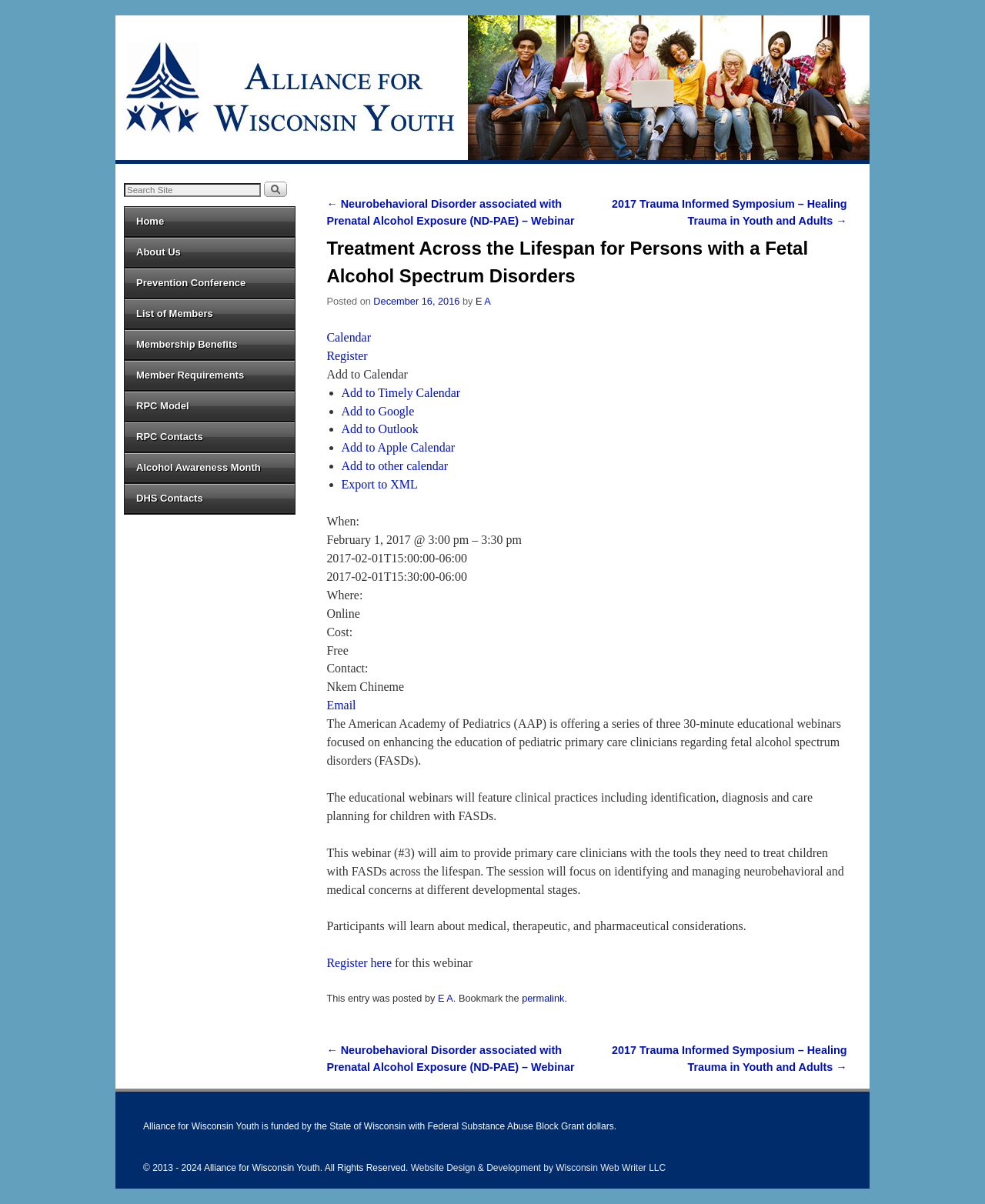Determine the bounding box coordinates for the area that needs to be clicked to fulfill this task: "Click on Home". The coordinates must be given as four float numbers between 0 and 1, i.e., [left, top, right, bottom].

[0.126, 0.171, 0.3, 0.197]